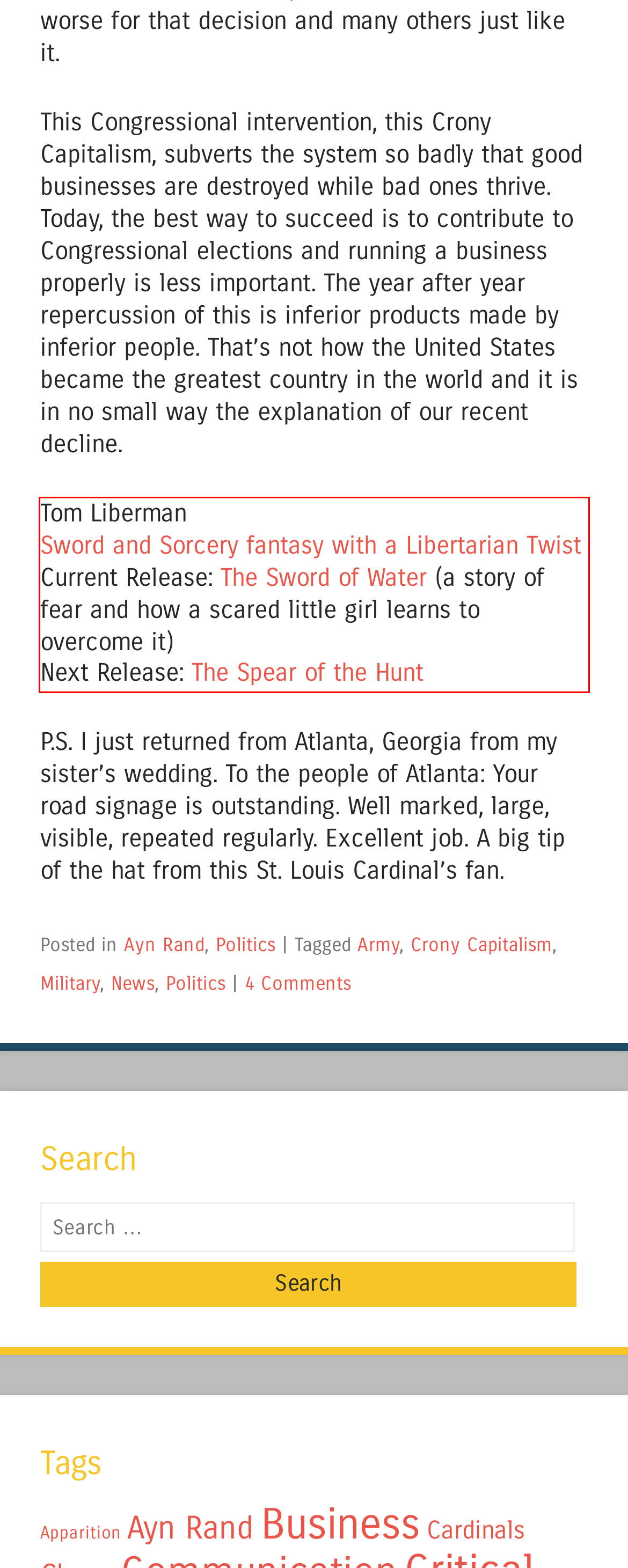Given a screenshot of a webpage containing a red rectangle bounding box, extract and provide the text content found within the red bounding box.

Tom Liberman Sword and Sorcery fantasy with a Libertarian Twist Current Release: The Sword of Water (a story of fear and how a scared little girl learns to overcome it) Next Release: The Spear of the Hunt